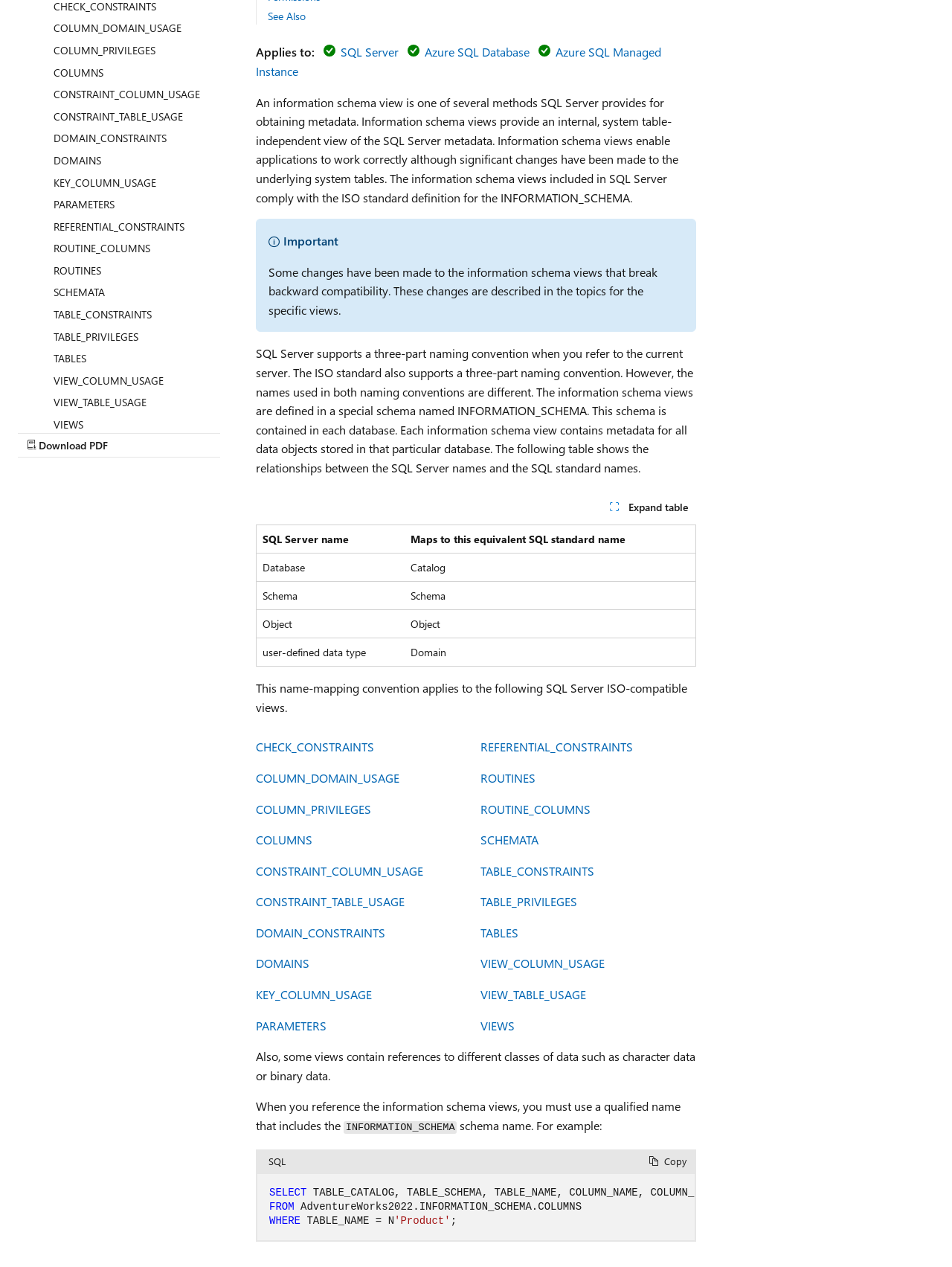Identify the bounding box of the HTML element described as: "Azure SQL Managed Instance".

[0.269, 0.035, 0.695, 0.062]